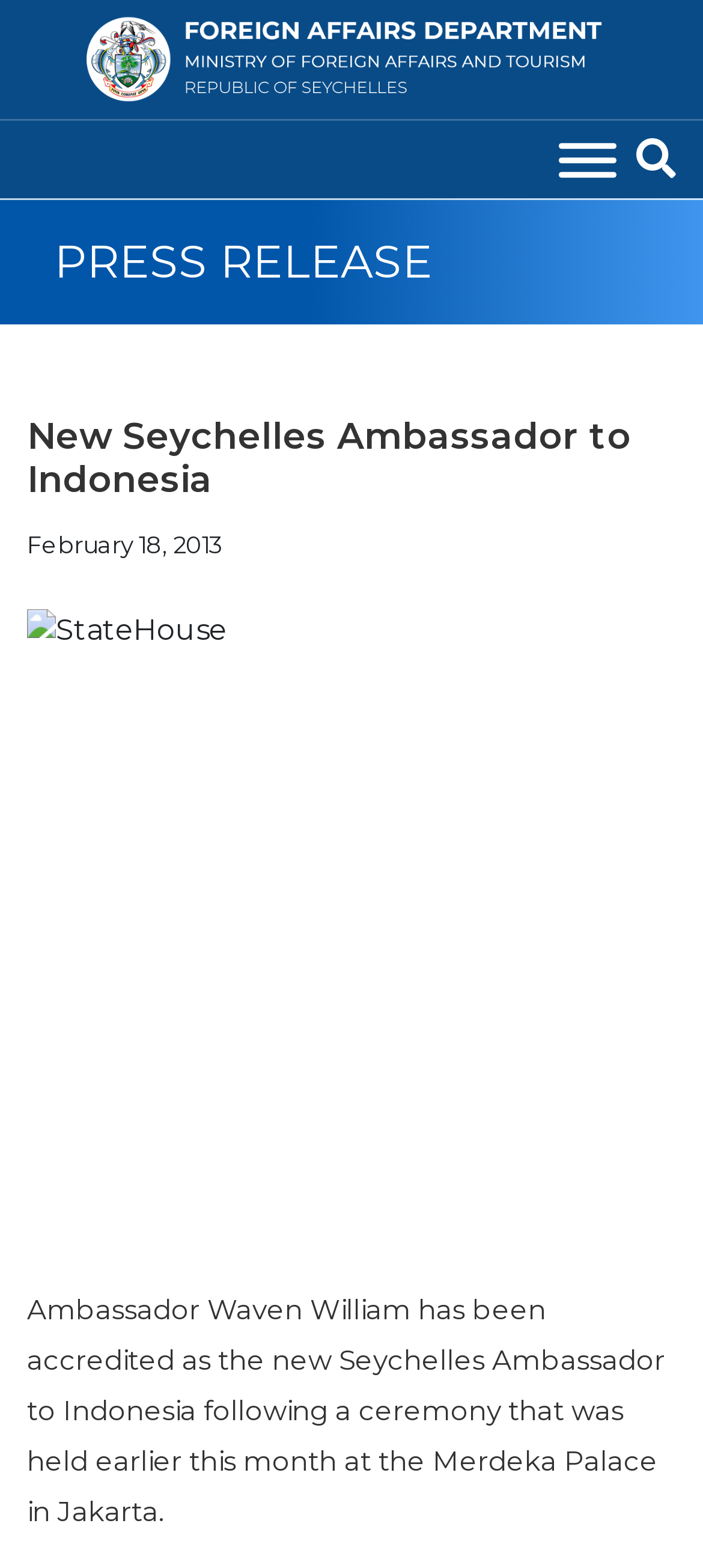Refer to the image and provide a thorough answer to this question:
What is the name of the new ambassador?

I found the name of the new ambassador by reading the static text element that contains the description of the ceremony, which mentions that Ambassador Waven William has been accredited as the new Seychelles Ambassador to Indonesia.